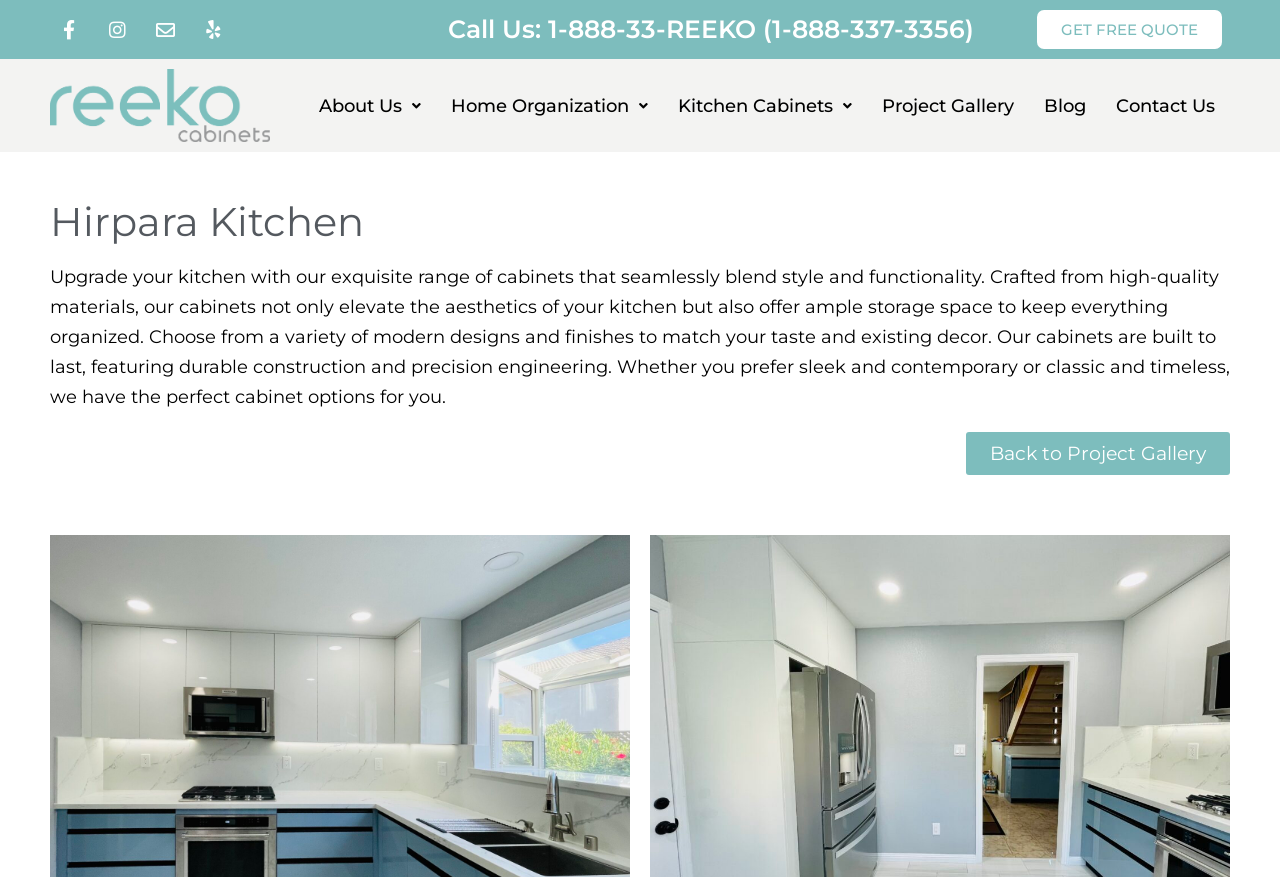Determine the bounding box coordinates for the region that must be clicked to execute the following instruction: "Get a free quote".

[0.81, 0.011, 0.954, 0.056]